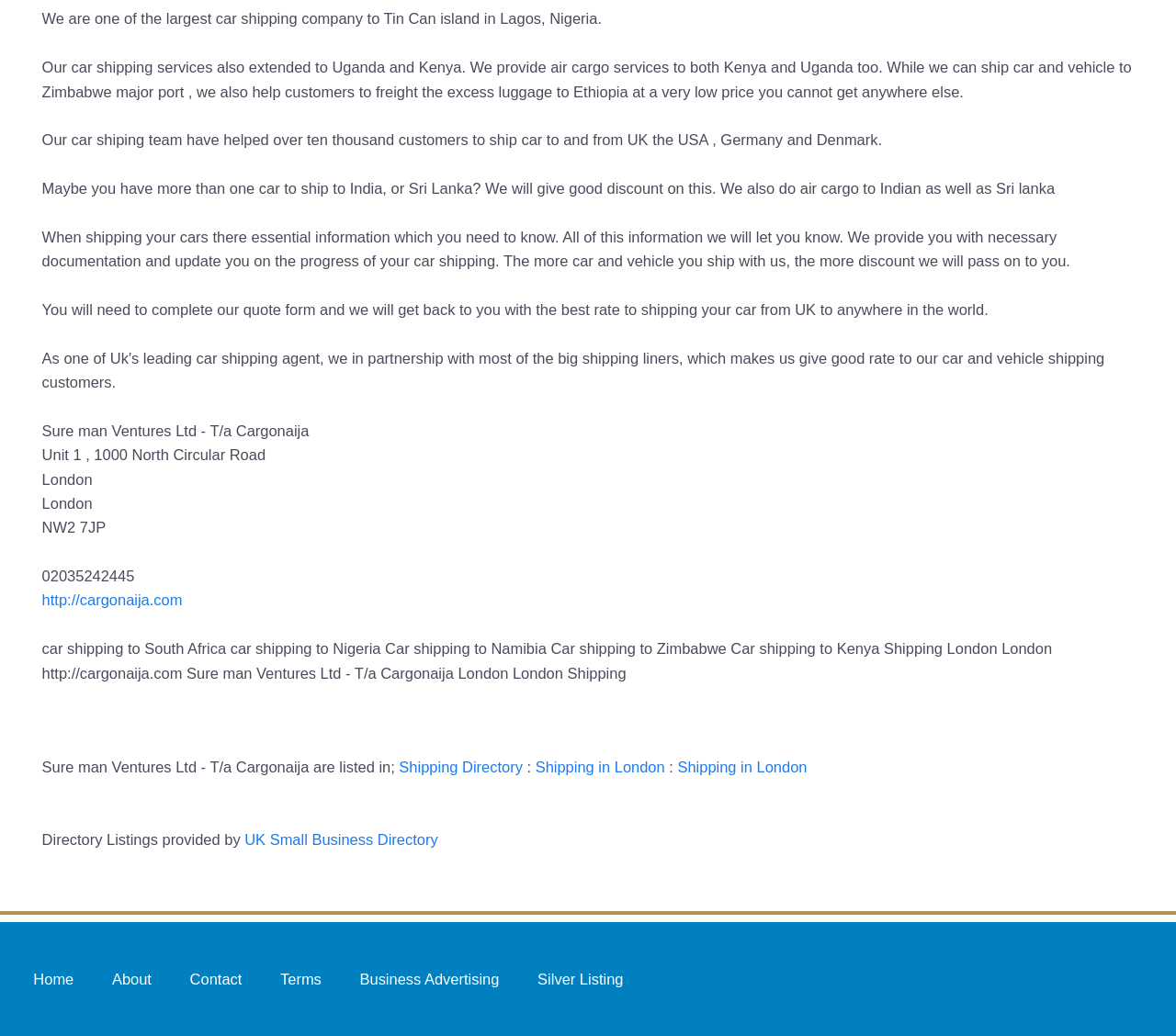Provide the bounding box coordinates of the UI element this sentence describes: "Terms".

[0.228, 0.925, 0.283, 0.964]